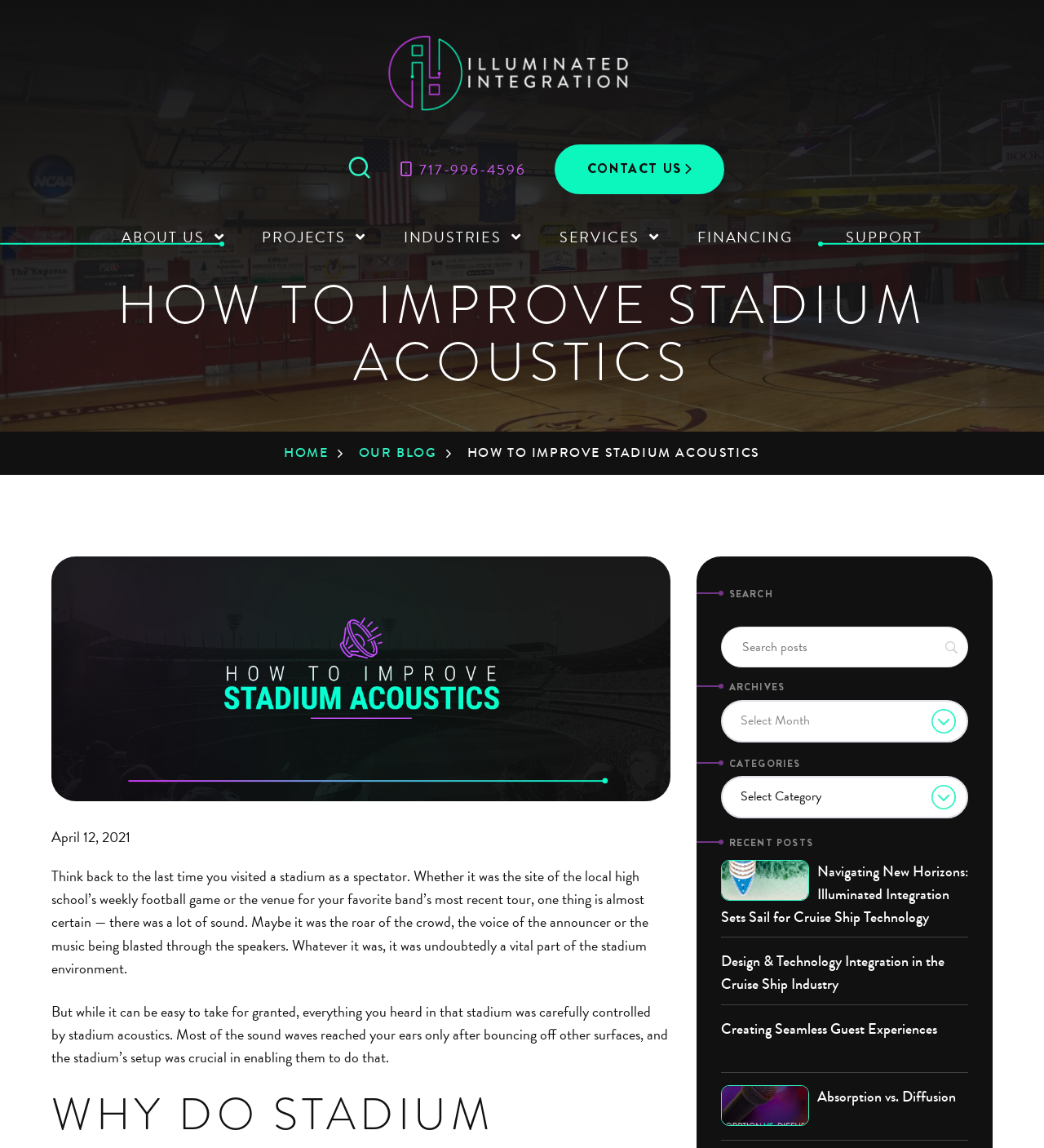What is the topic of the blog post?
Using the visual information from the image, give a one-word or short-phrase answer.

Stadium Acoustics